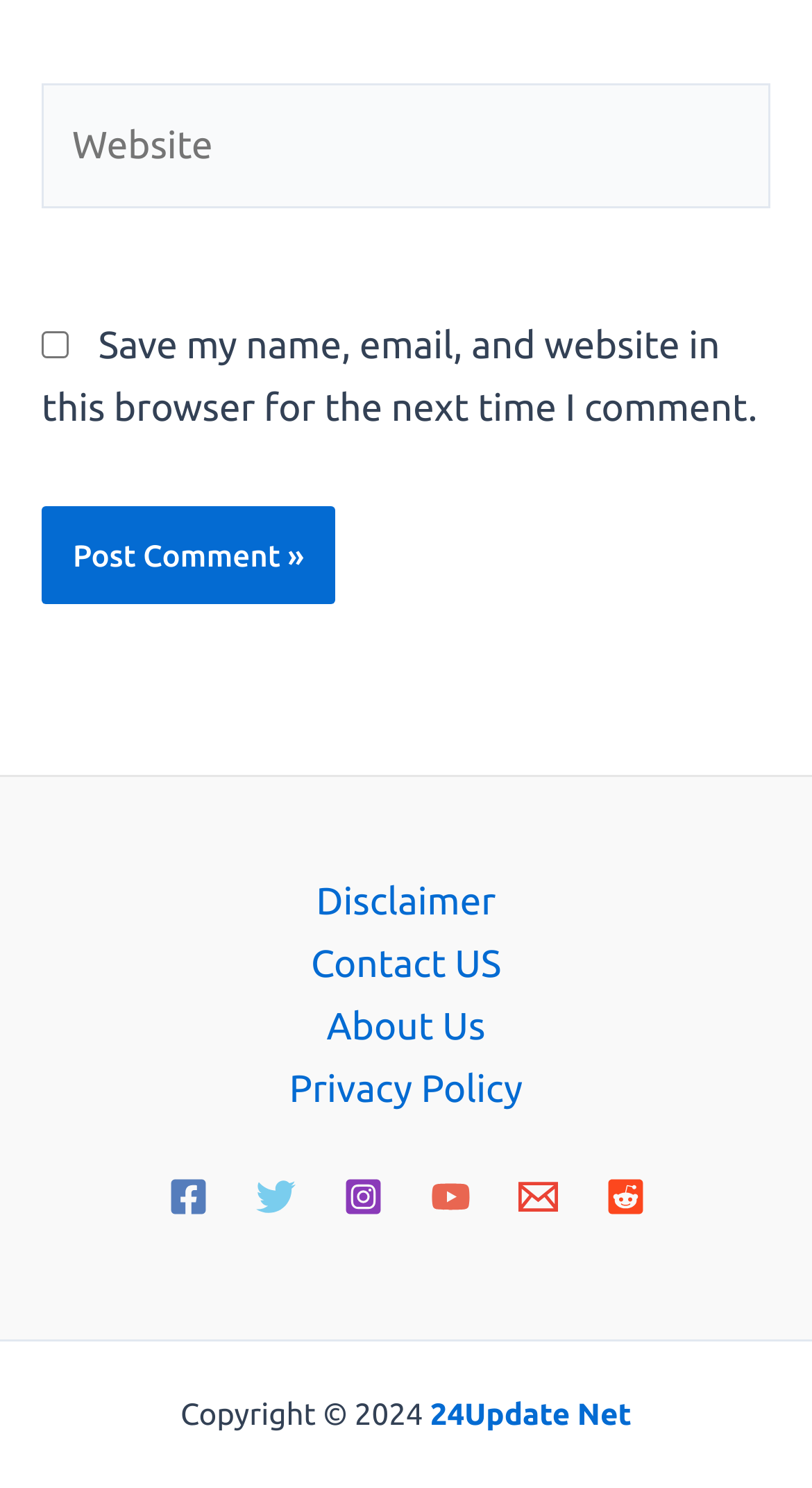Pinpoint the bounding box coordinates of the area that should be clicked to complete the following instruction: "Check save my name and email". The coordinates must be given as four float numbers between 0 and 1, i.e., [left, top, right, bottom].

[0.051, 0.222, 0.085, 0.24]